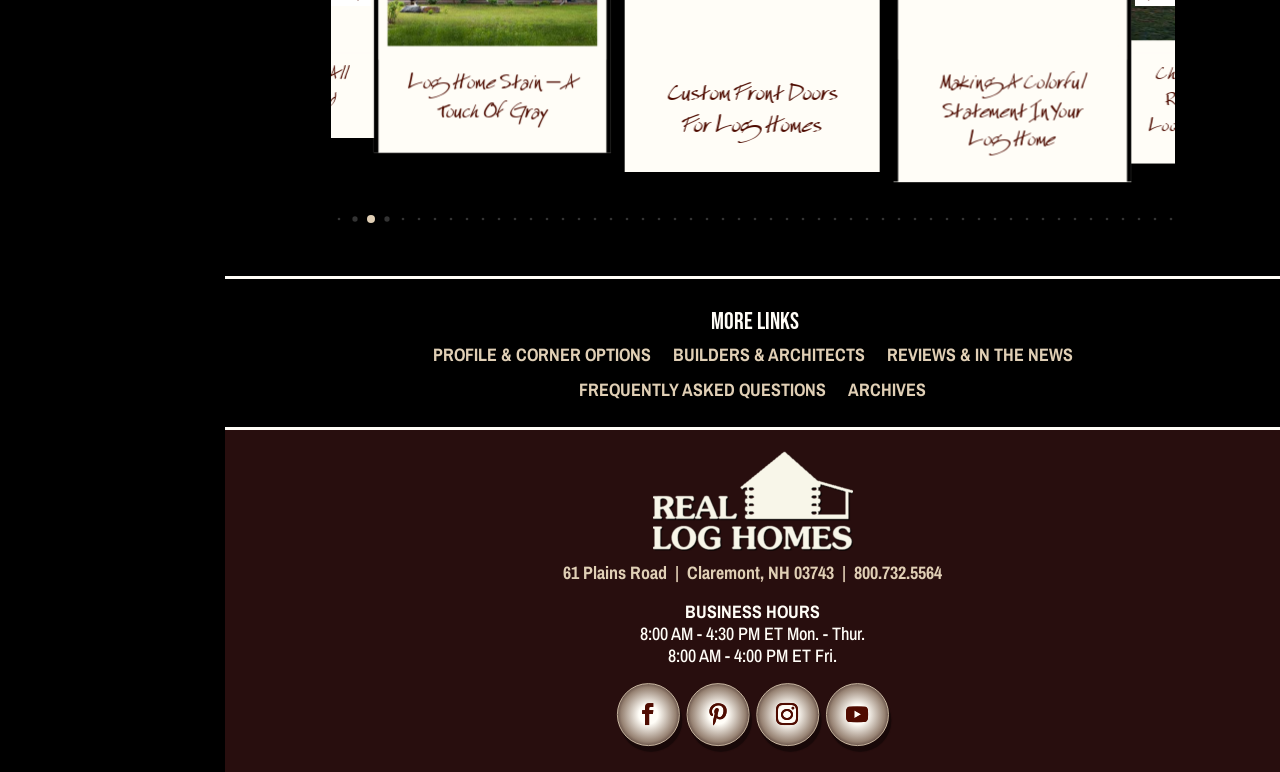Please specify the bounding box coordinates of the clickable region to carry out the following instruction: "Go to 'Custom Front Doors For Log Homes'". The coordinates should be four float numbers between 0 and 1, in the format [left, top, right, bottom].

[0.325, 0.091, 0.444, 0.167]